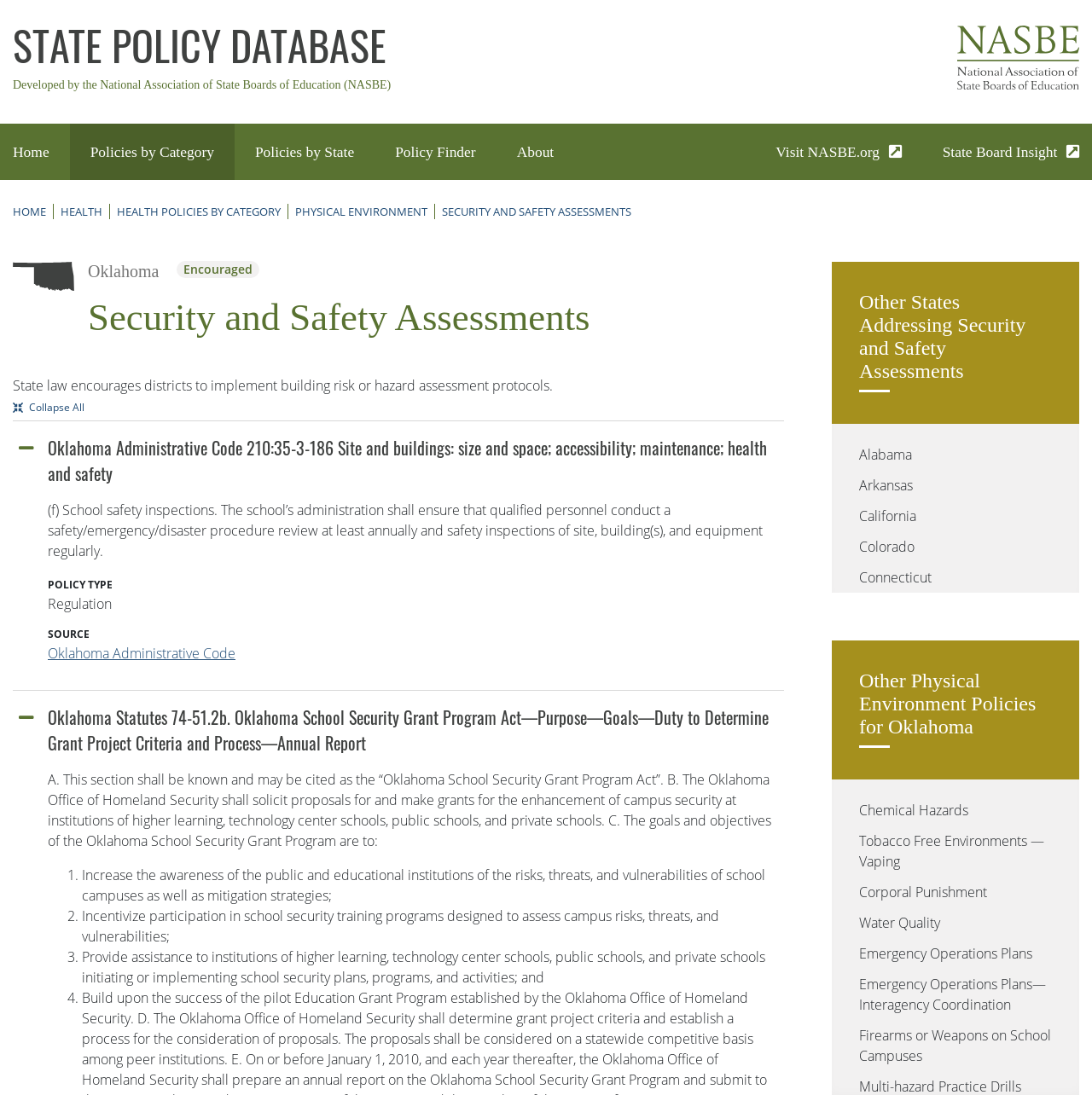Predict the bounding box coordinates of the area that should be clicked to accomplish the following instruction: "Click on 'Policies by Category'". The bounding box coordinates should consist of four float numbers between 0 and 1, i.e., [left, top, right, bottom].

[0.083, 0.128, 0.196, 0.149]